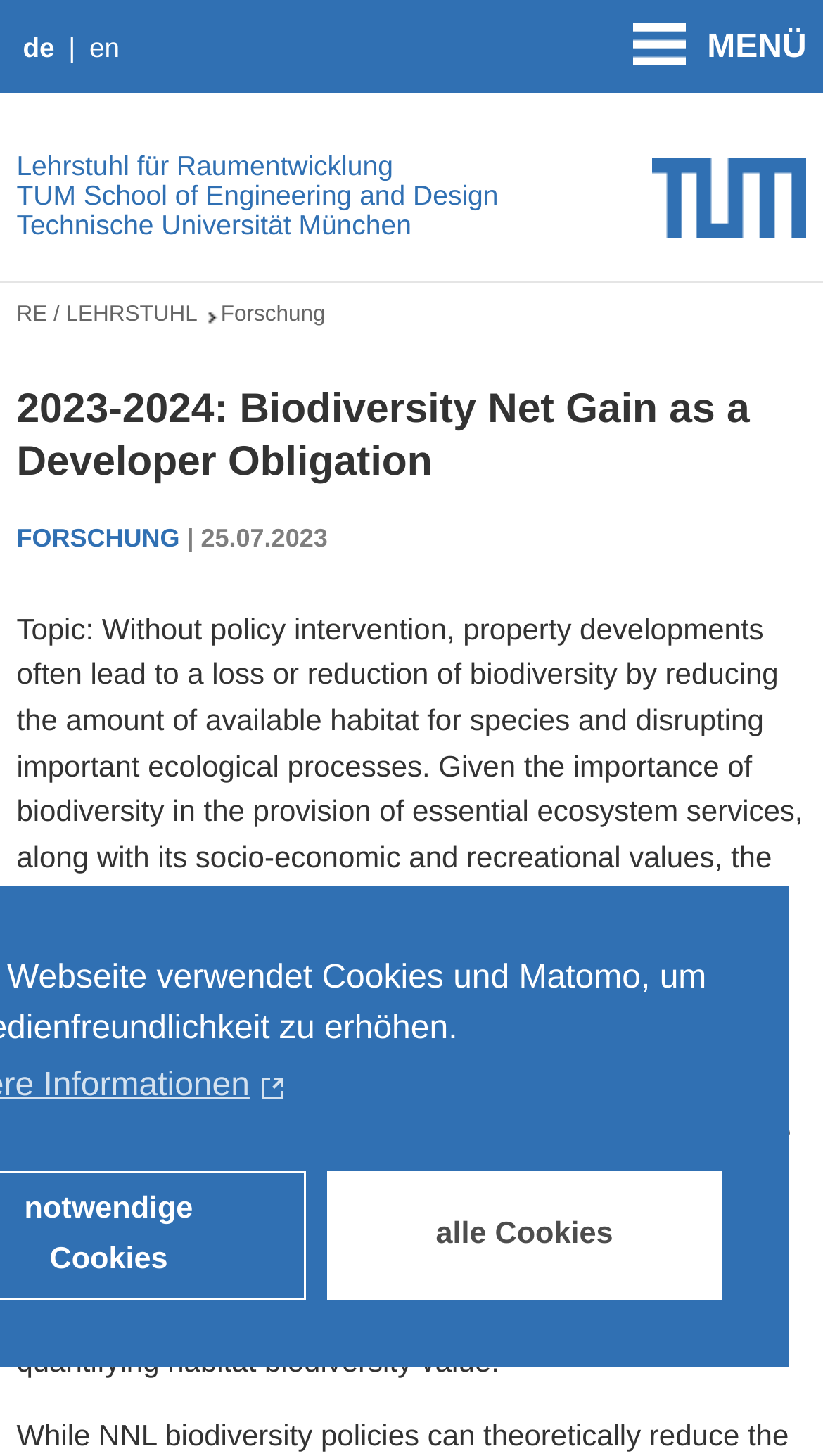Determine the bounding box coordinates for the HTML element described here: "Forschung".

[0.268, 0.208, 0.395, 0.226]